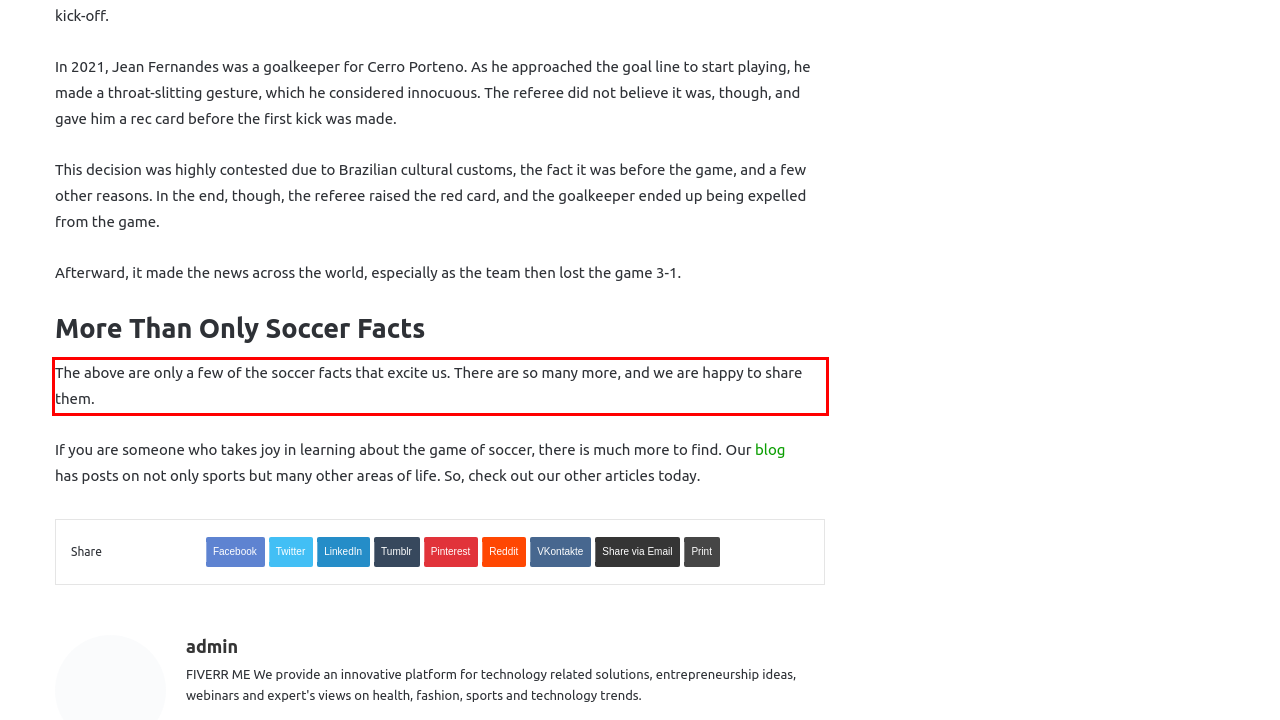You are given a screenshot showing a webpage with a red bounding box. Perform OCR to capture the text within the red bounding box.

The above are only a few of the soccer facts that excite us. There are so many more, and we are happy to share them.